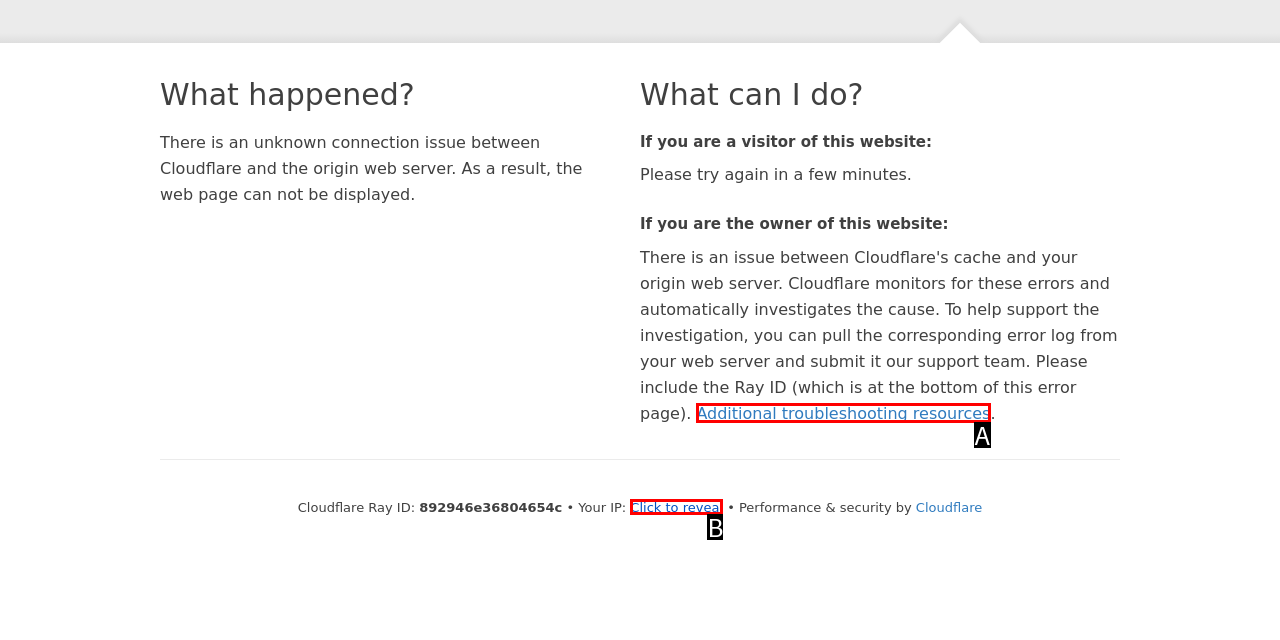Examine the description: NEWS &INSIGHTS and indicate the best matching option by providing its letter directly from the choices.

None